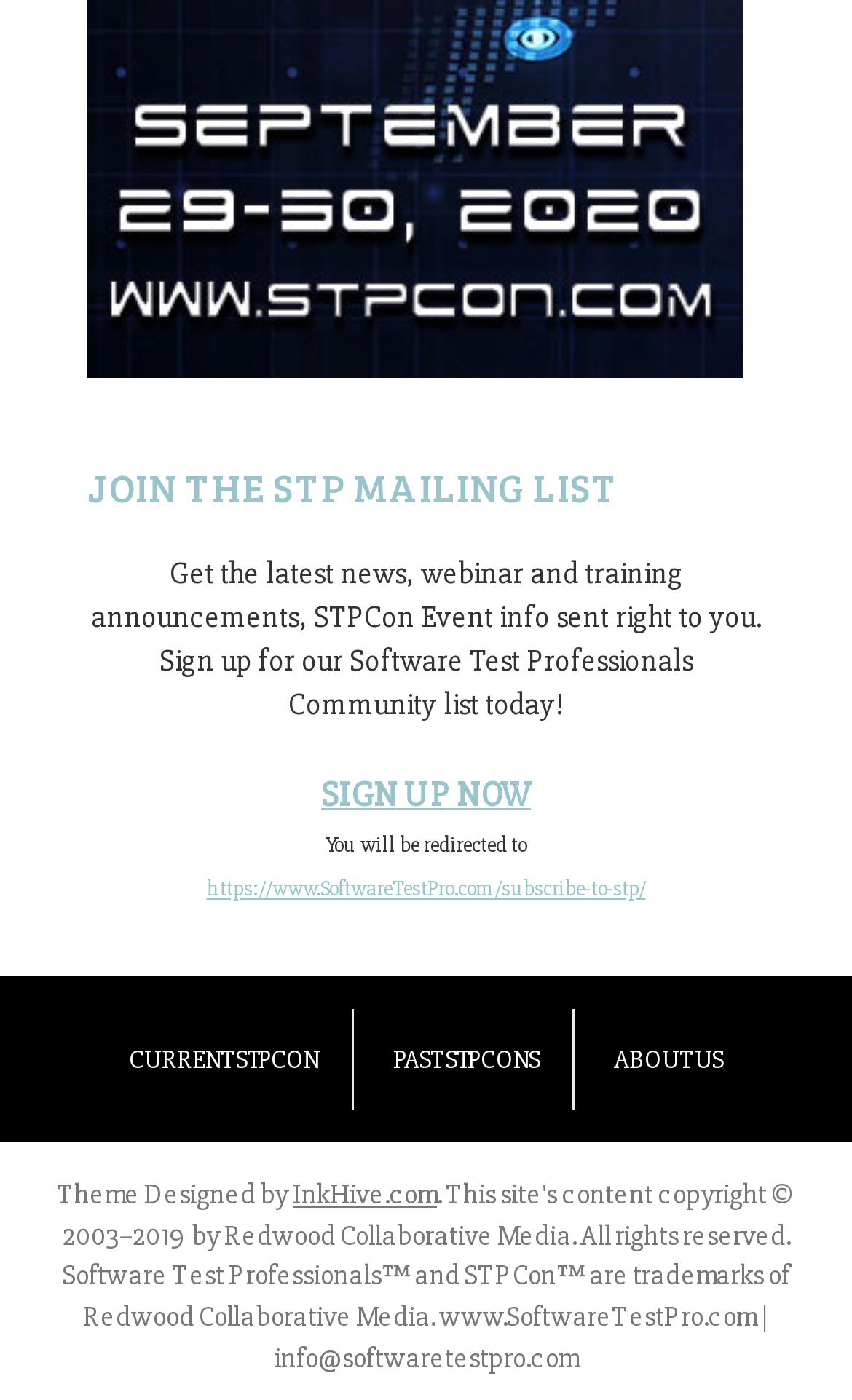What is the purpose of the mailing list?
Answer the question in a detailed and comprehensive manner.

The purpose of the mailing list can be inferred from the description provided, which states that by signing up, users will receive the latest news, webinar and training announcements, and STPCon Event info.